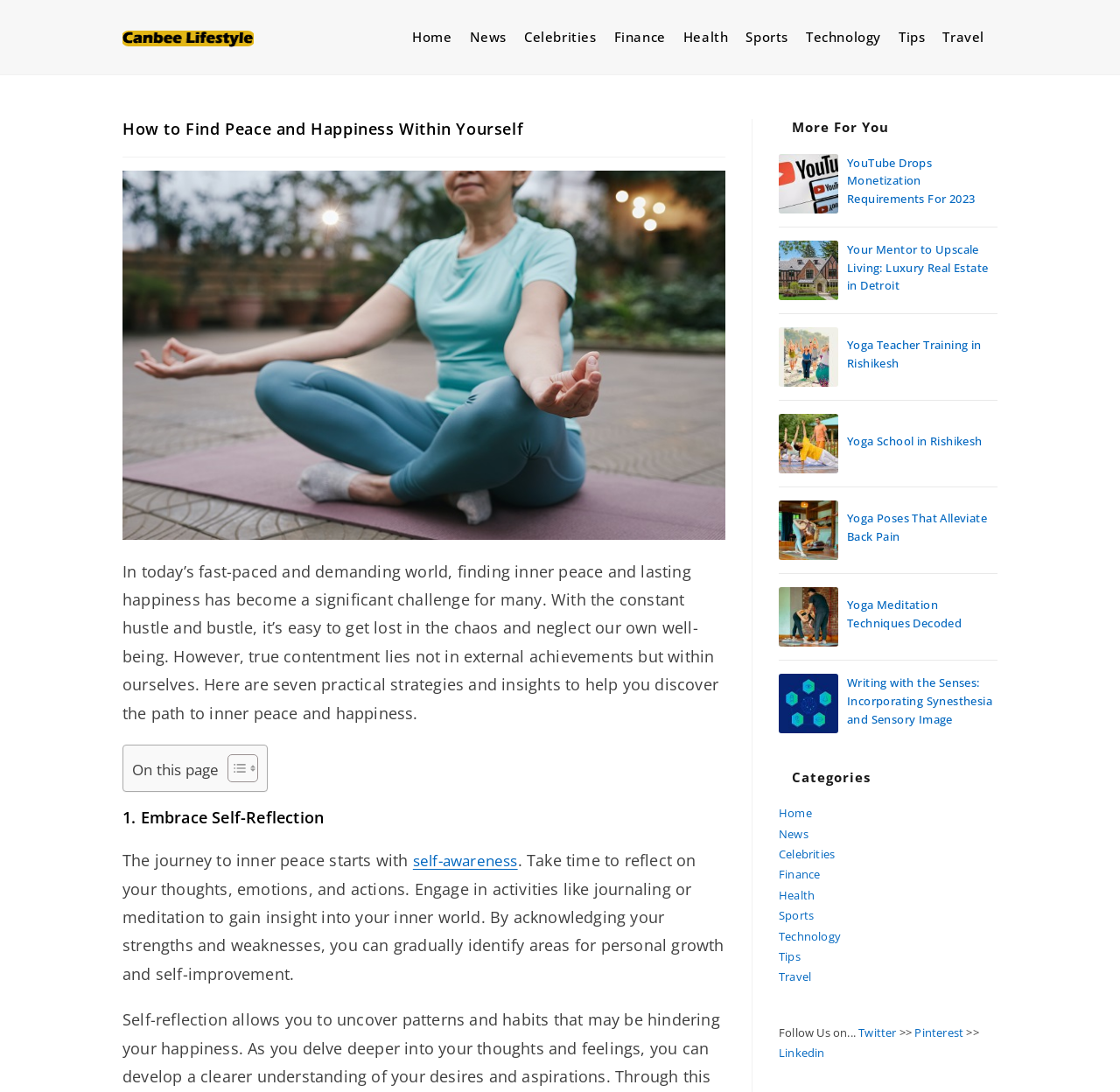Locate the bounding box coordinates of the UI element described by: "Go to Top". The bounding box coordinates should consist of four float numbers between 0 and 1, i.e., [left, top, right, bottom].

None